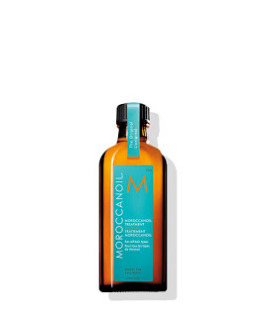What is one benefit of using this product on fine hair?
Please use the image to provide a one-word or short phrase answer.

Provides moisture